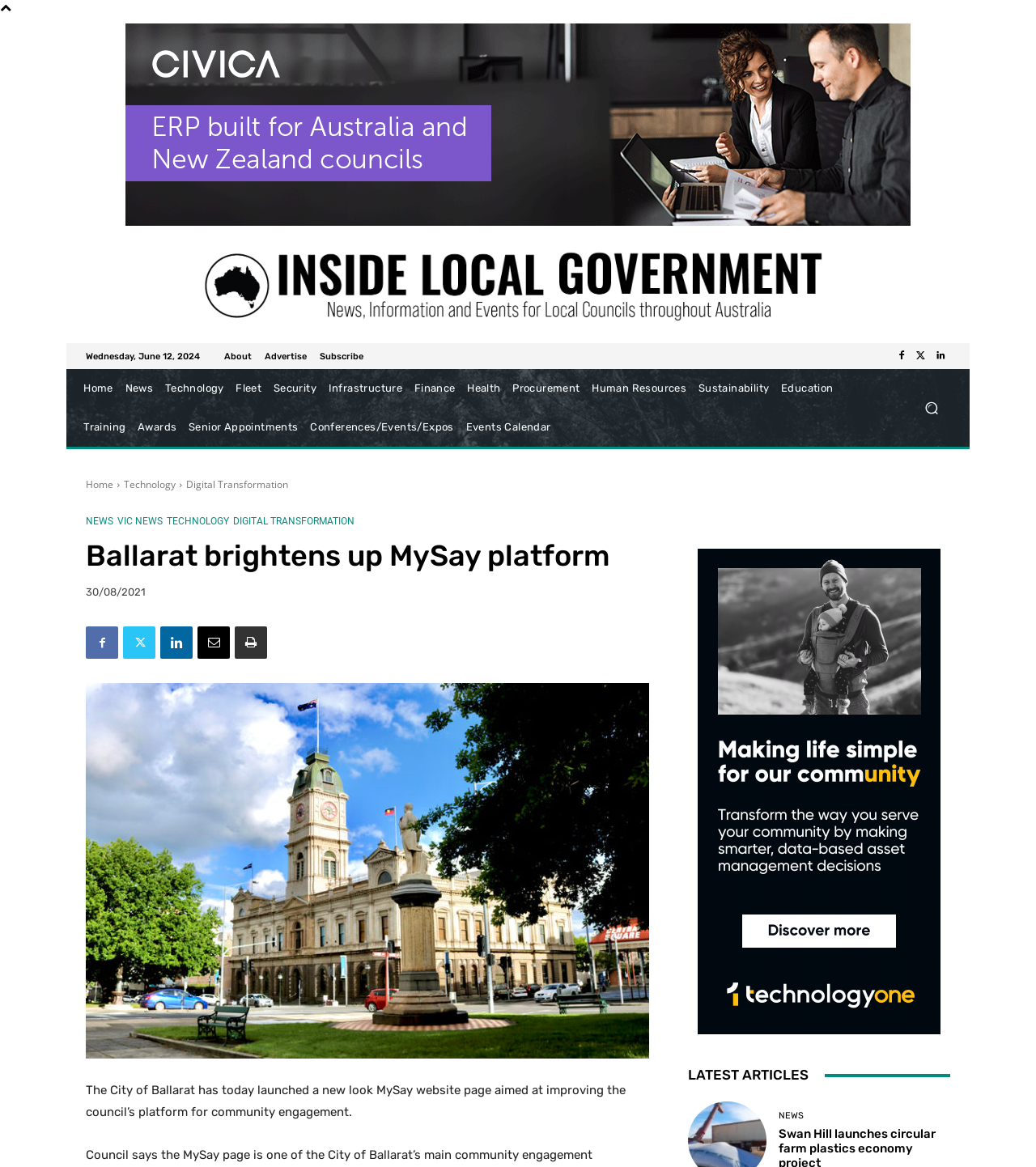Please identify the bounding box coordinates of the element that needs to be clicked to perform the following instruction: "Go to the 'Technology' page".

[0.153, 0.316, 0.222, 0.35]